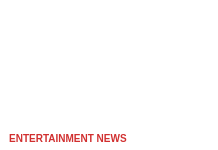Please respond to the question with a concise word or phrase:
What is the likely theme of the article?

Resilience and recognition